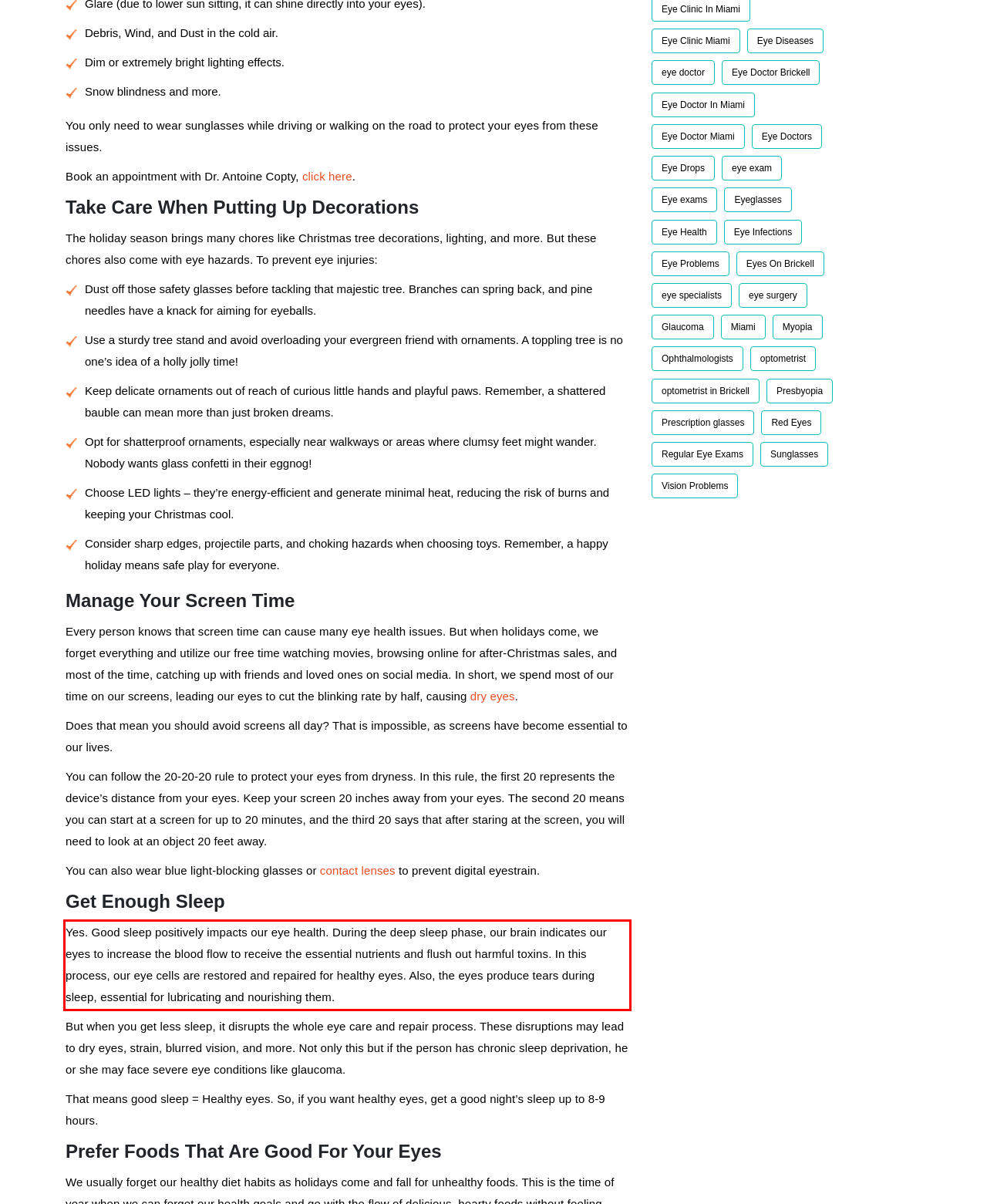Examine the screenshot of the webpage, locate the red bounding box, and generate the text contained within it.

Yes. Good sleep positively impacts our eye health. During the deep sleep phase, our brain indicates our eyes to increase the blood flow to receive the essential nutrients and flush out harmful toxins. In this process, our eye cells are restored and repaired for healthy eyes. Also, the eyes produce tears during sleep, essential for lubricating and nourishing them.